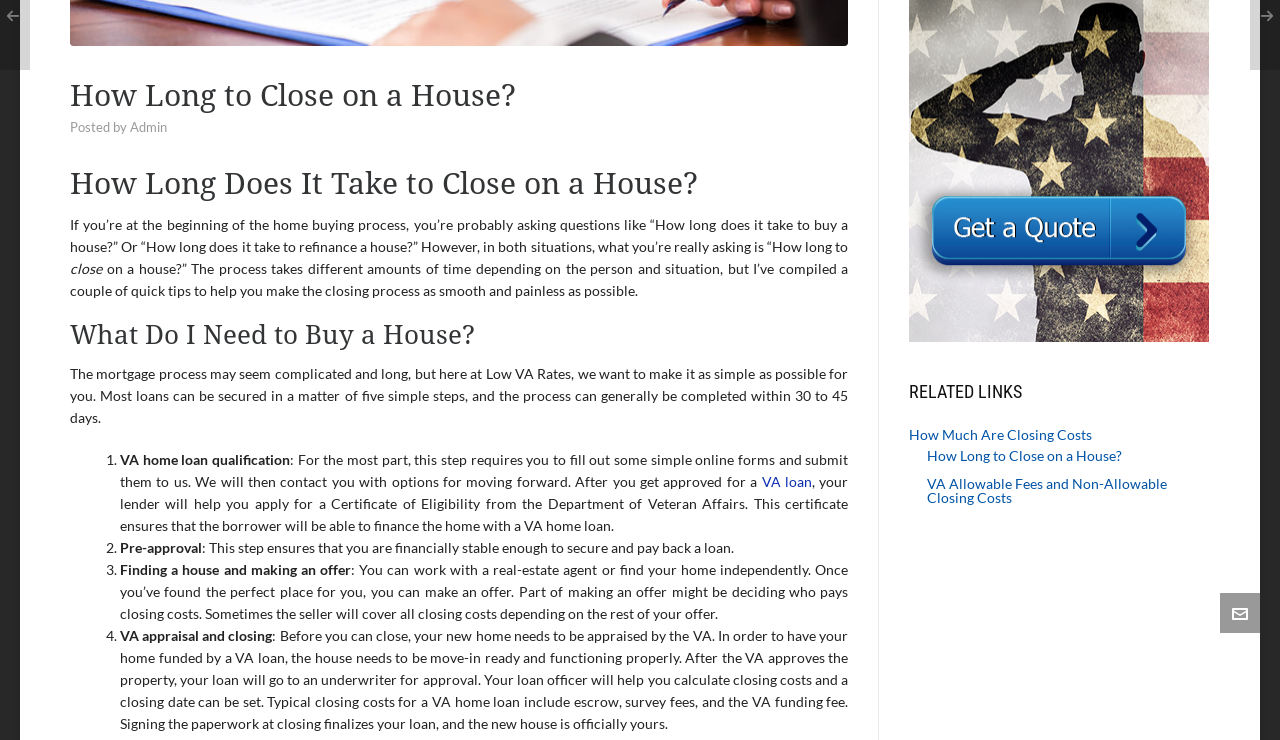Based on the provided description, "How Much Are Closing Costs", find the bounding box of the corresponding UI element in the screenshot.

[0.71, 0.579, 0.945, 0.598]